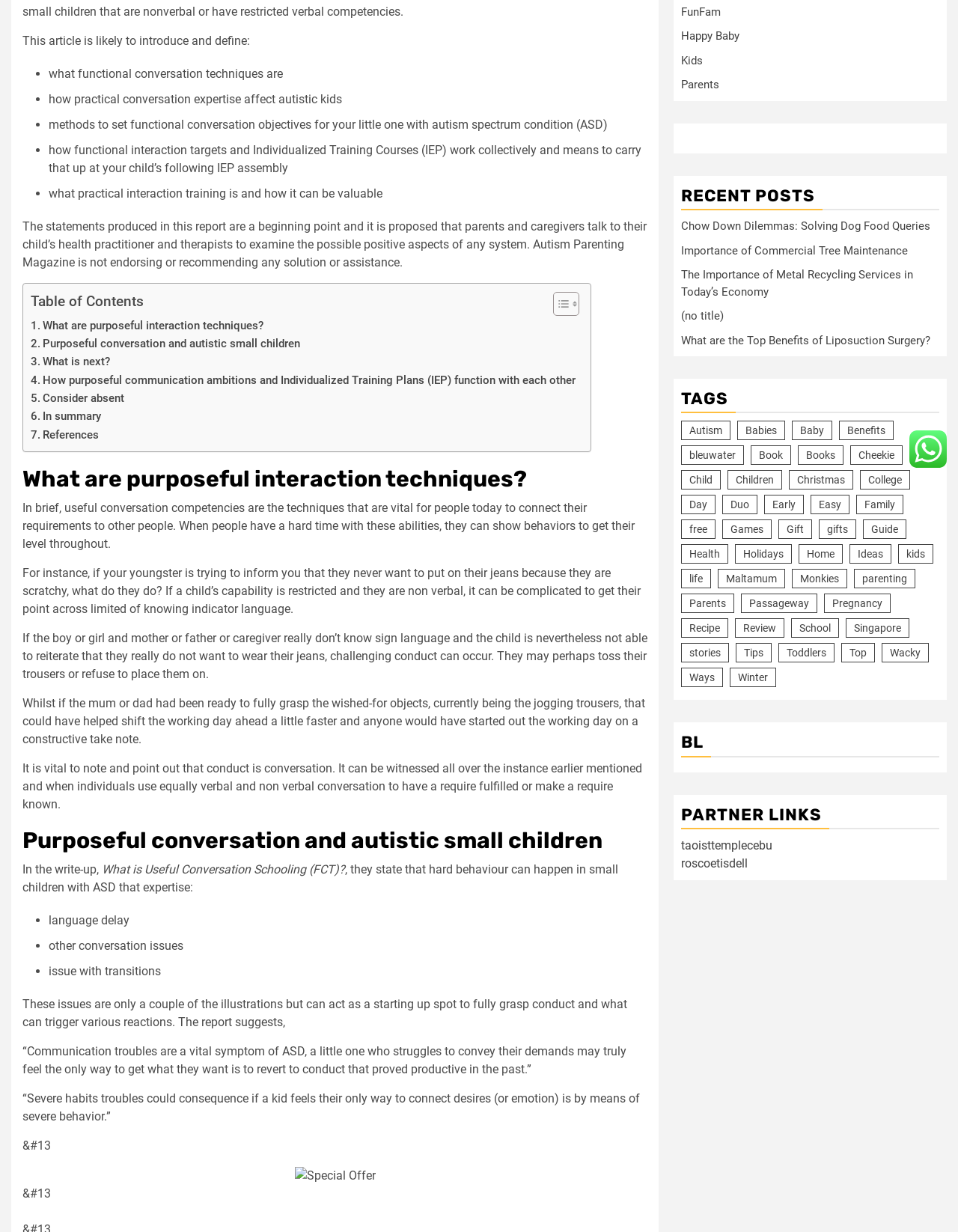Using the format (top-left x, top-left y, bottom-right x, bottom-right y), and given the element description, identify the bounding box coordinates within the screenshot: The Real Work of Families

None